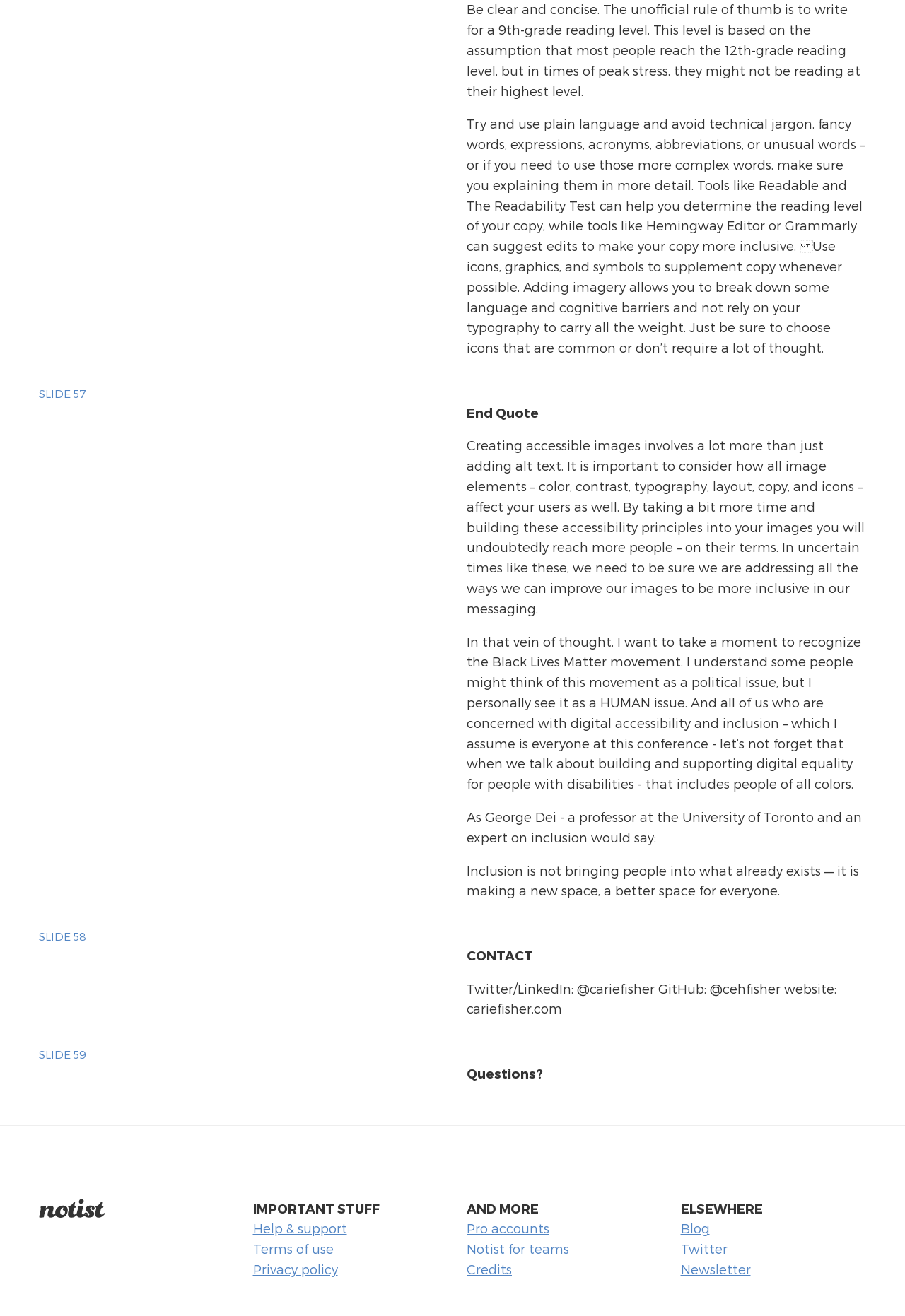Who is the author of the quote about inclusion?
Please provide a single word or phrase as the answer based on the screenshot.

George Dei